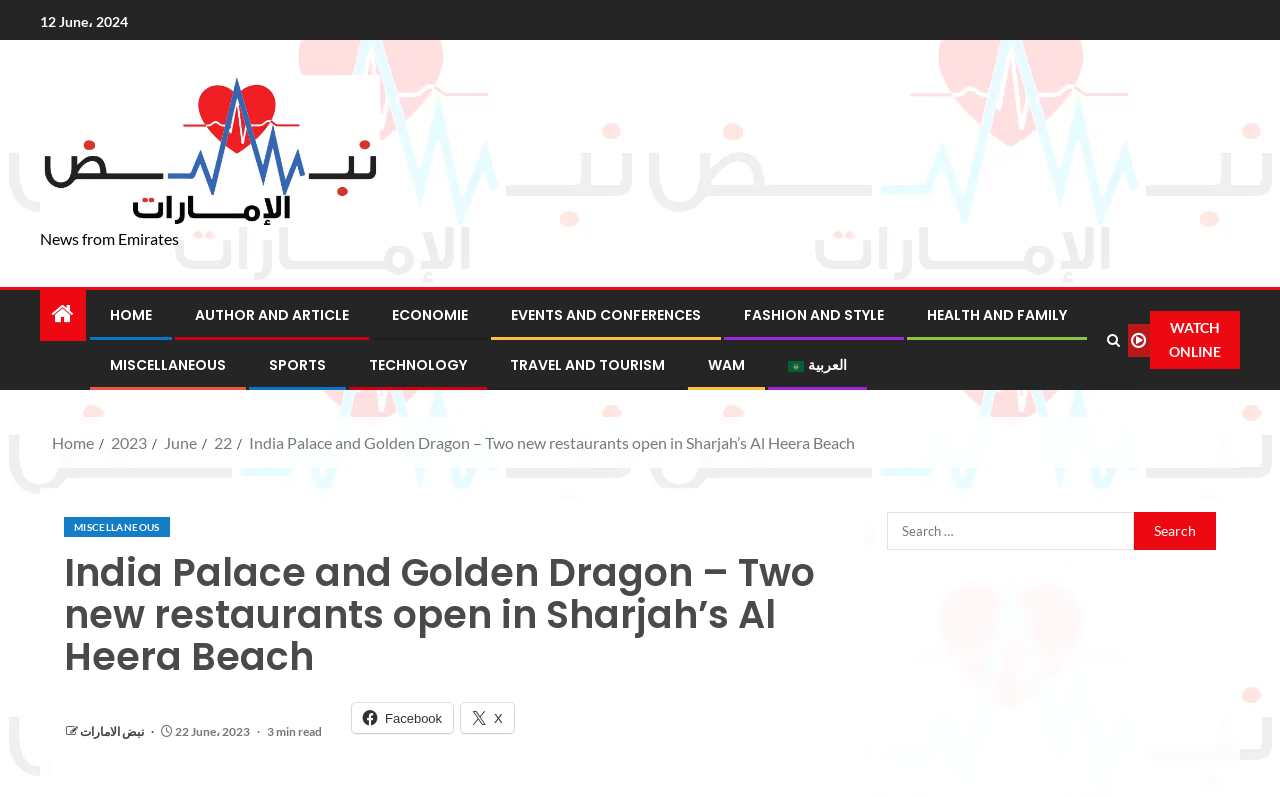Locate the bounding box coordinates of the region to be clicked to comply with the following instruction: "Watch online". The coordinates must be four float numbers between 0 and 1, in the form [left, top, right, bottom].

[0.881, 0.391, 0.969, 0.463]